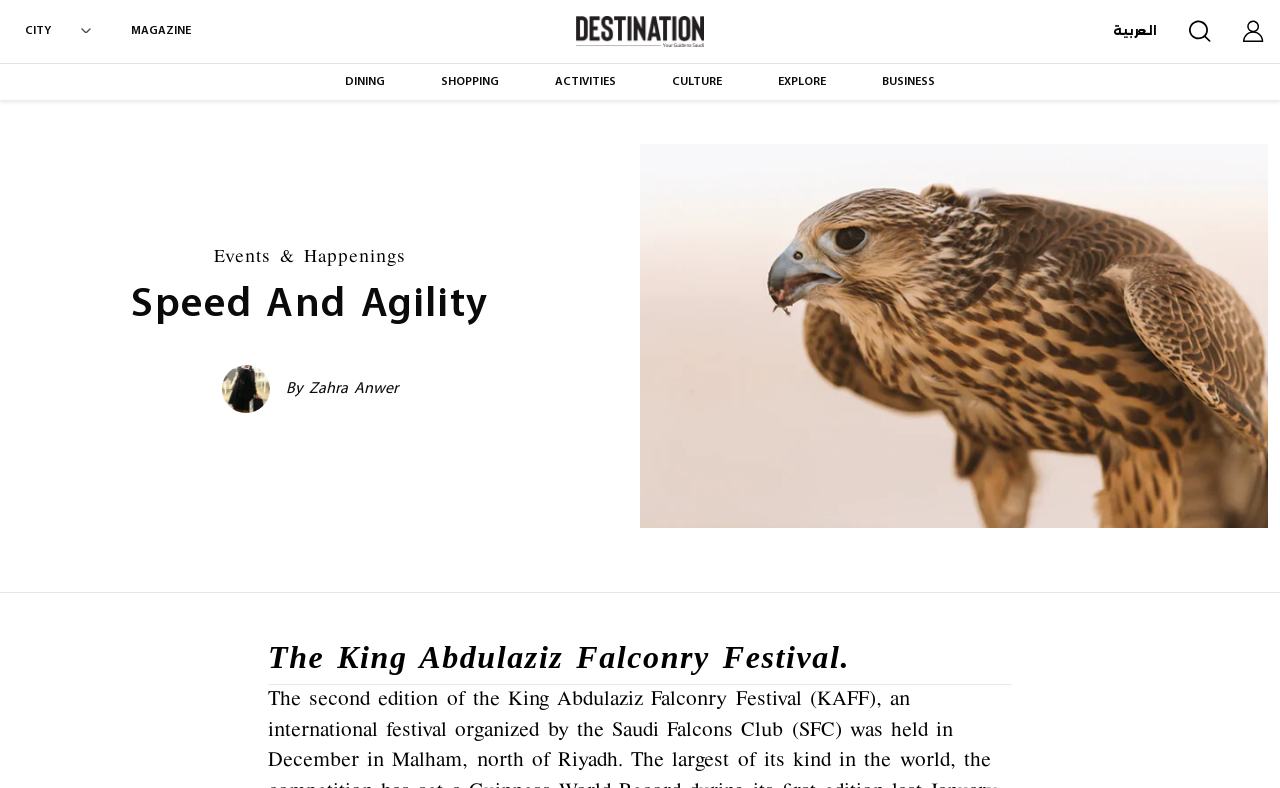Can you give a comprehensive explanation to the question given the content of the image?
What is the name of the festival?

I found the answer by looking at the heading 'The King Abdulaziz Falconry Festival.' which is a sub-element of the image 'Speed and Agility'.